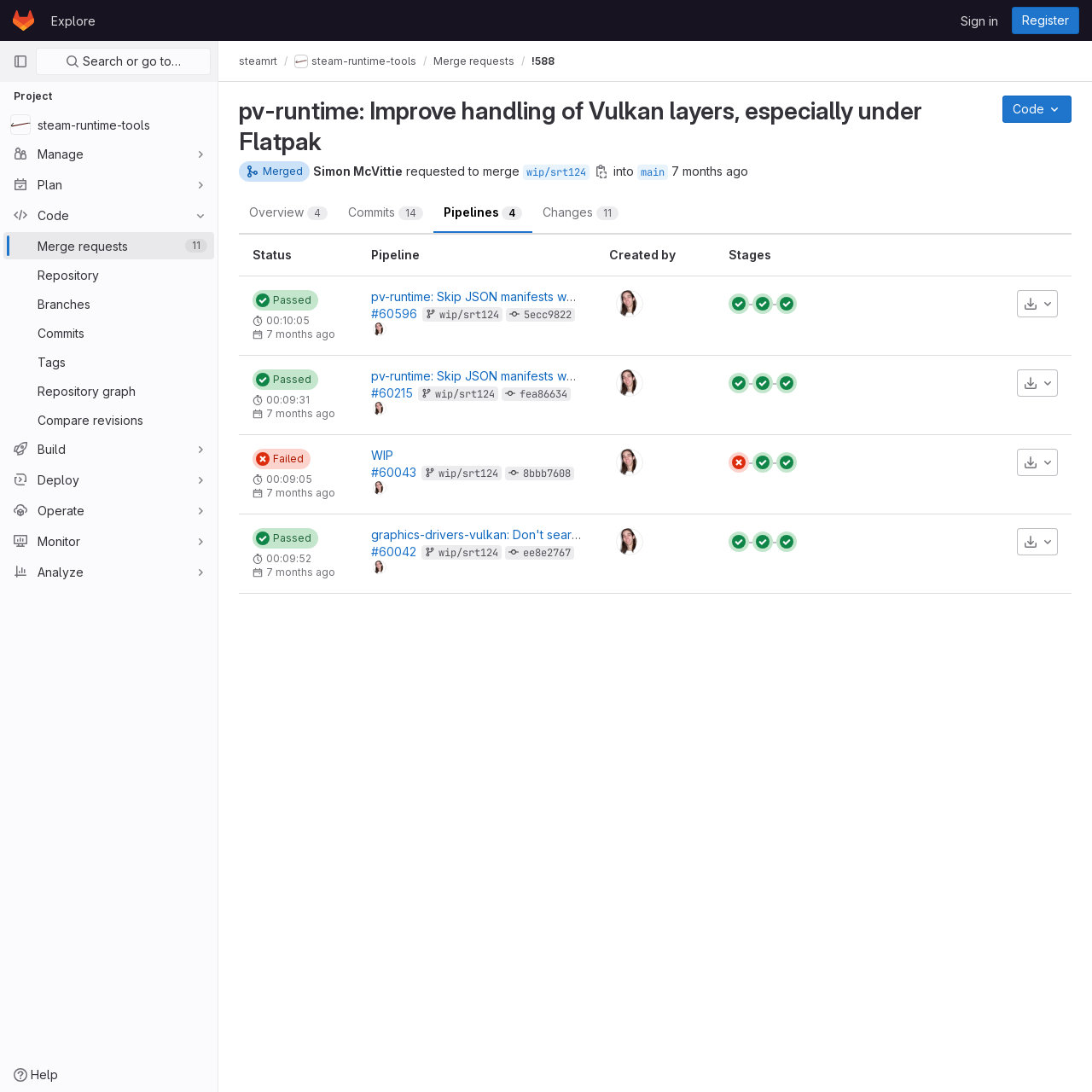Indicate the bounding box coordinates of the element that needs to be clicked to satisfy the following instruction: "Click on the 'Explore' link". The coordinates should be four float numbers between 0 and 1, i.e., [left, top, right, bottom].

[0.041, 0.006, 0.094, 0.031]